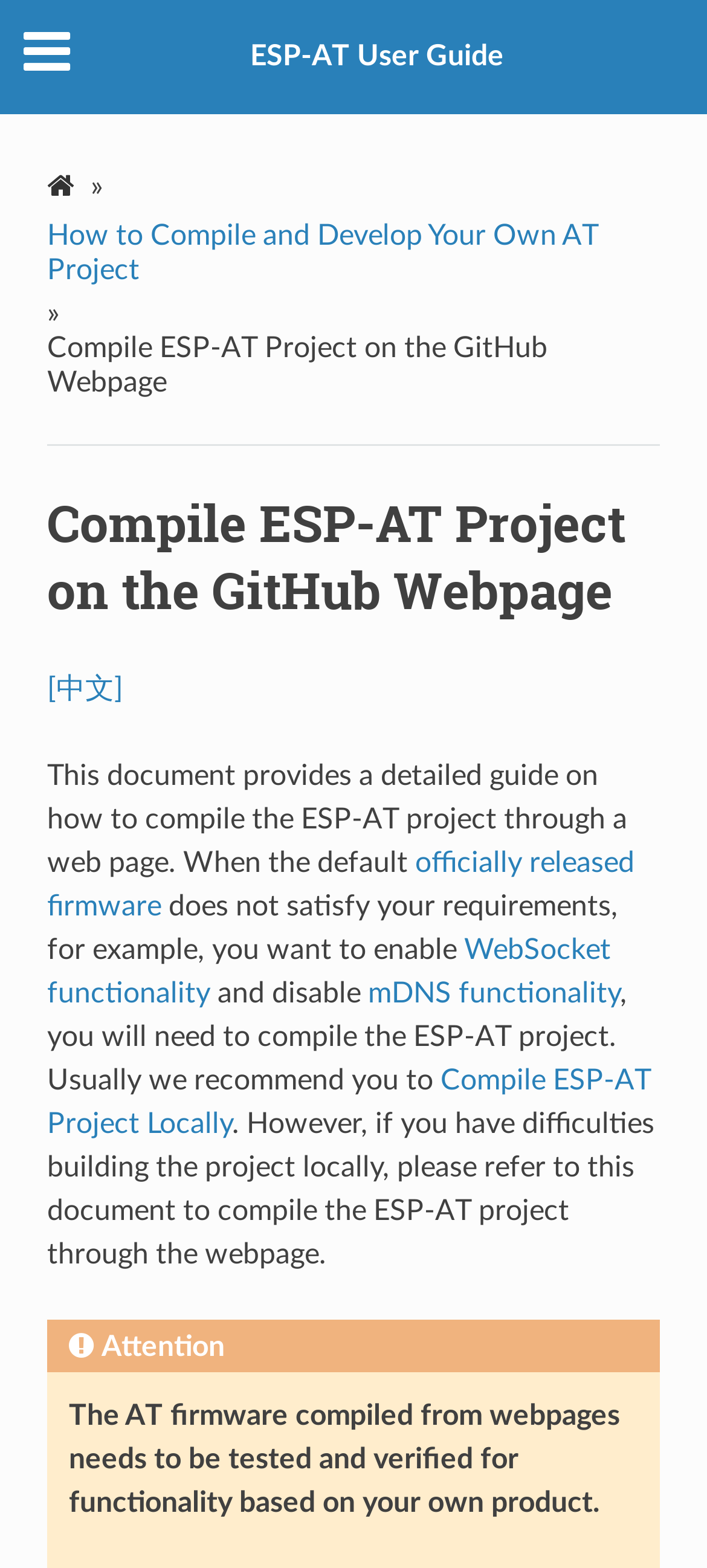What is the difference between complete and incomplete scores?
Refer to the image and give a detailed answer to the question.

The complete scores (0-3) should be represented by different non-red colors, whereas the incomplete scores (denoted as 9) should be represented by red color.